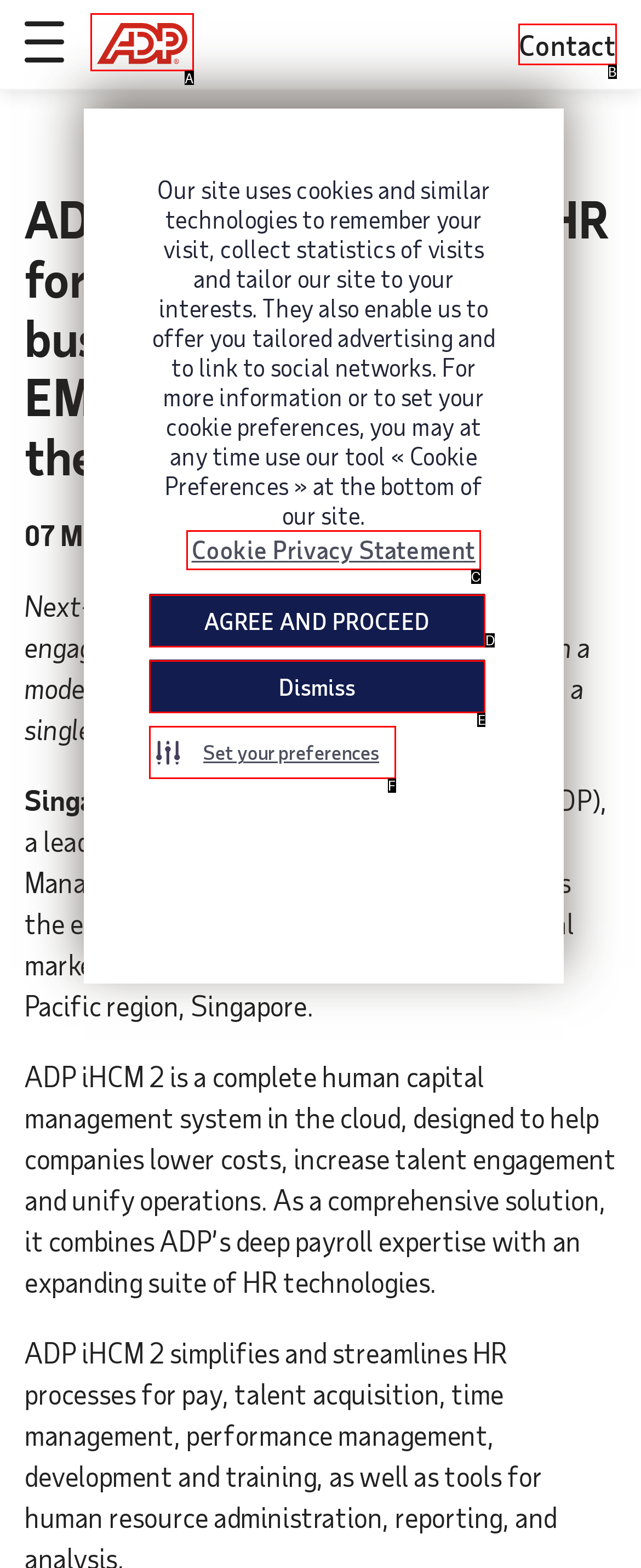Choose the letter that best represents the description: Contact. Provide the letter as your response.

B